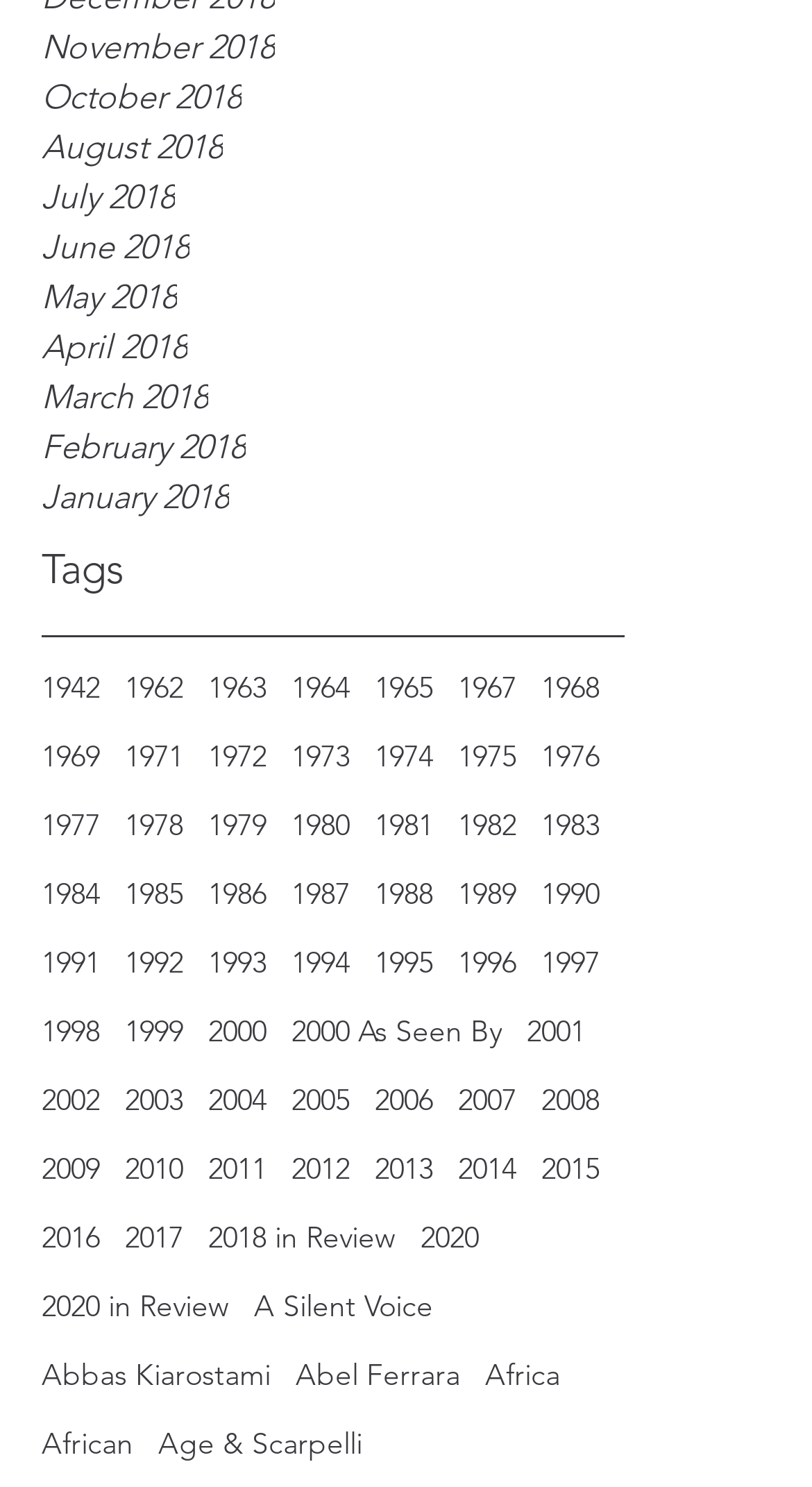Determine the coordinates of the bounding box for the clickable area needed to execute this instruction: "Click on November 2018".

[0.051, 0.015, 0.769, 0.049]